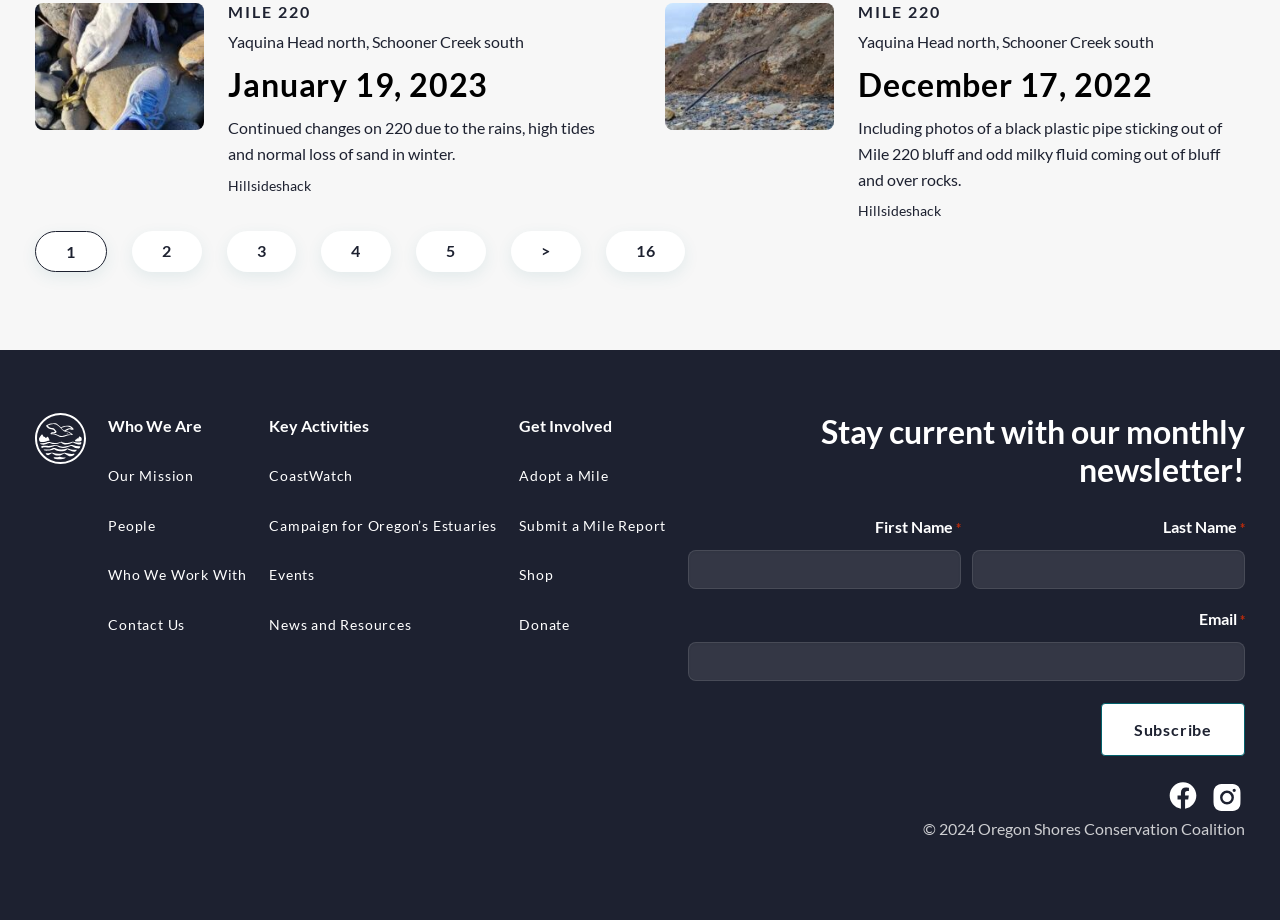How many textboxes are there on this webpage?
From the screenshot, supply a one-word or short-phrase answer.

3